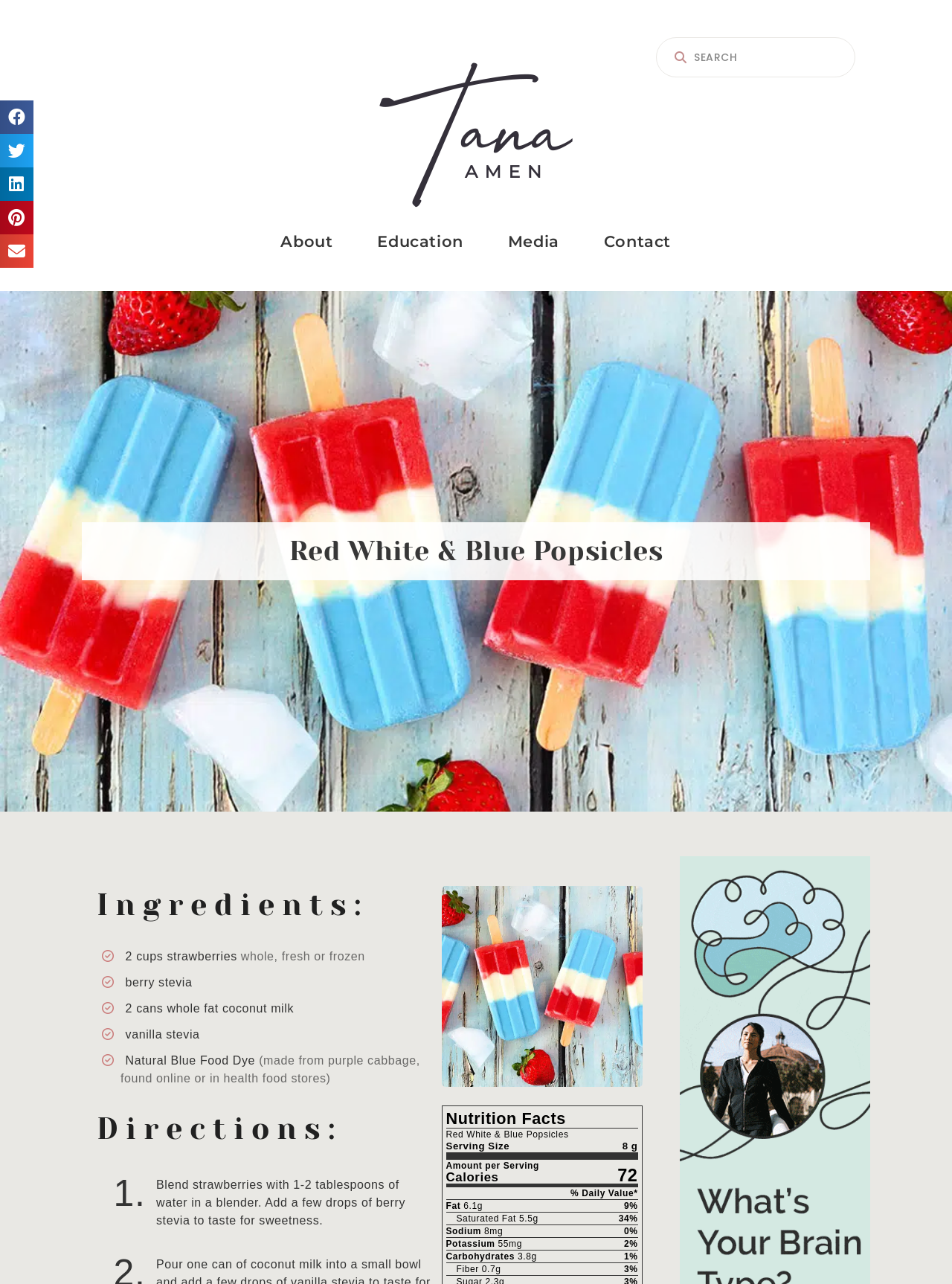What is the ingredient used for the blue color?
We need a detailed and meticulous answer to the question.

The ingredient list mentions 'Natural Blue Food Dye' which is made from purple cabbage and is used to give the popsicles their blue color.